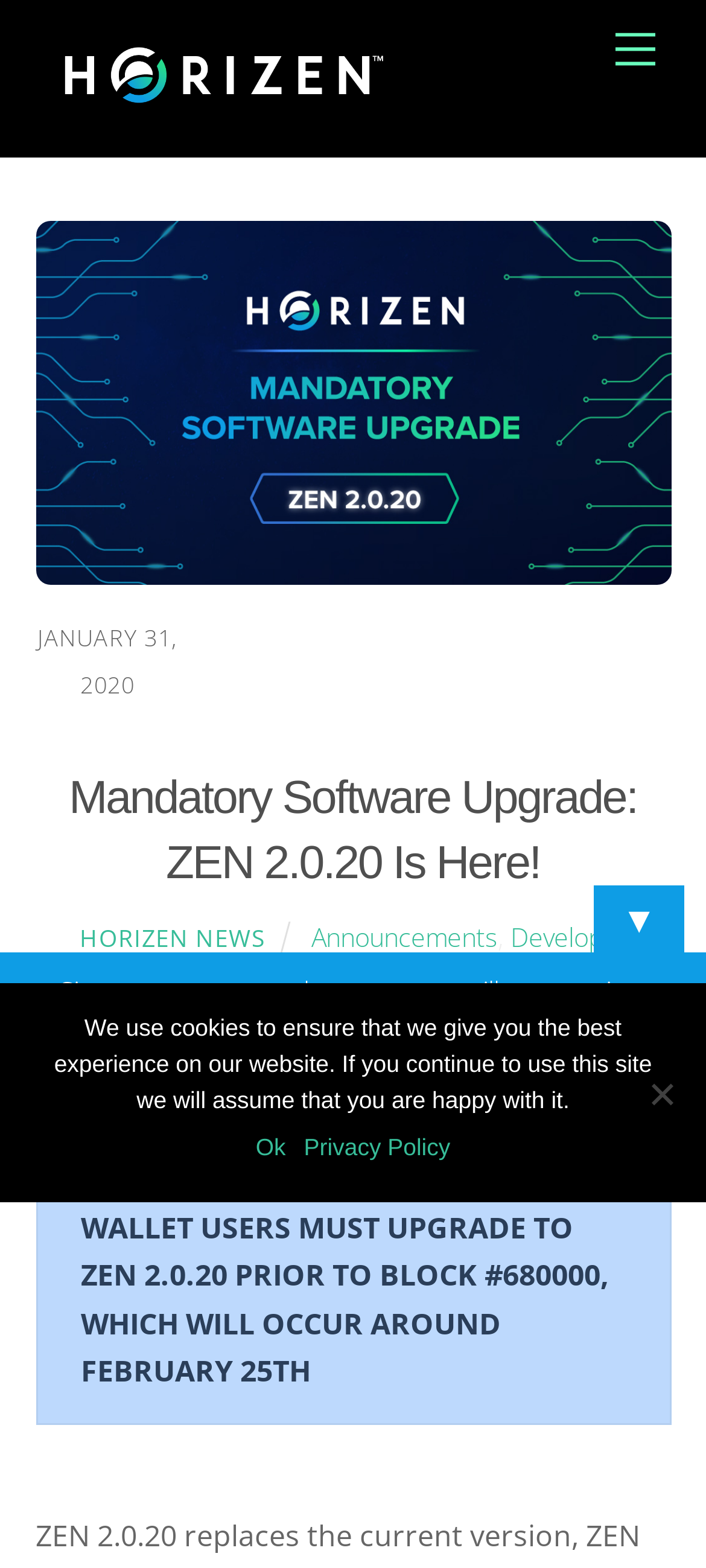Please specify the bounding box coordinates of the clickable region to carry out the following instruction: "Go to the 'Product Releases & Upgrades' page". The coordinates should be four float numbers between 0 and 1, in the format [left, top, right, bottom].

[0.187, 0.614, 0.874, 0.662]